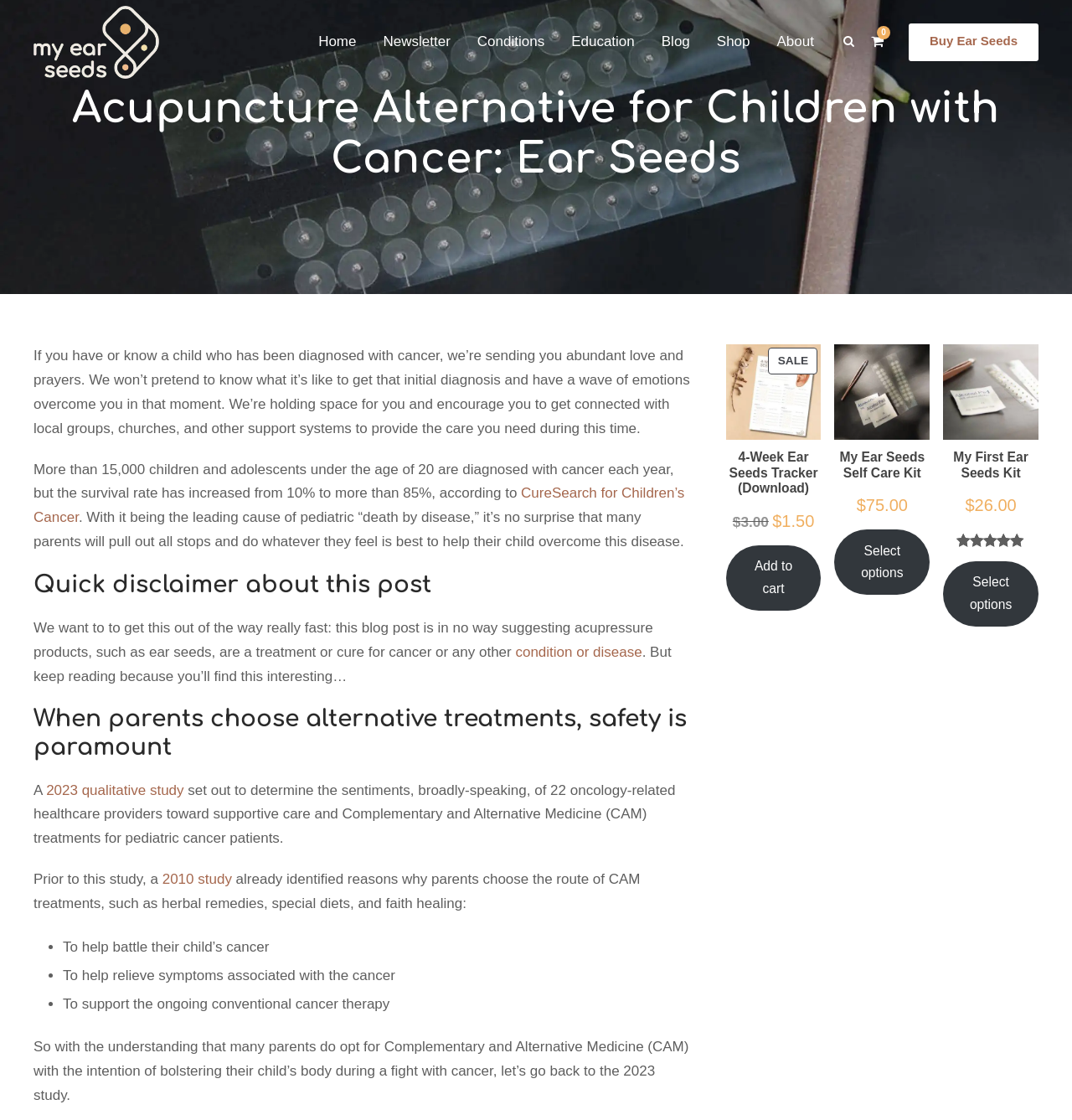Locate the bounding box coordinates of the area that needs to be clicked to fulfill the following instruction: "Click the 'Home' link". The coordinates should be in the format of four float numbers between 0 and 1, namely [left, top, right, bottom].

[0.297, 0.027, 0.332, 0.062]